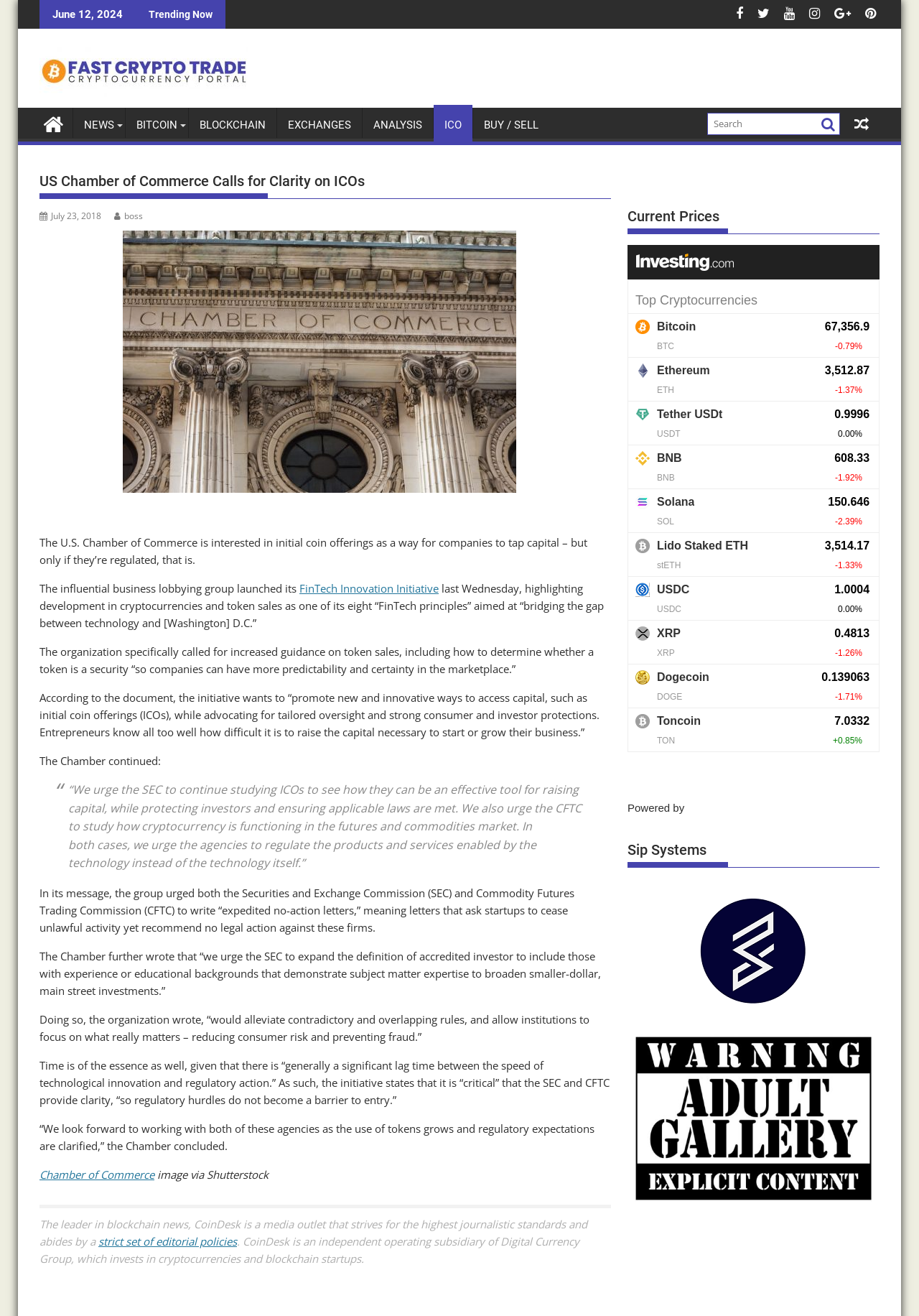Determine the heading of the webpage and extract its text content.

US Chamber of Commerce Calls for Clarity on ICOs